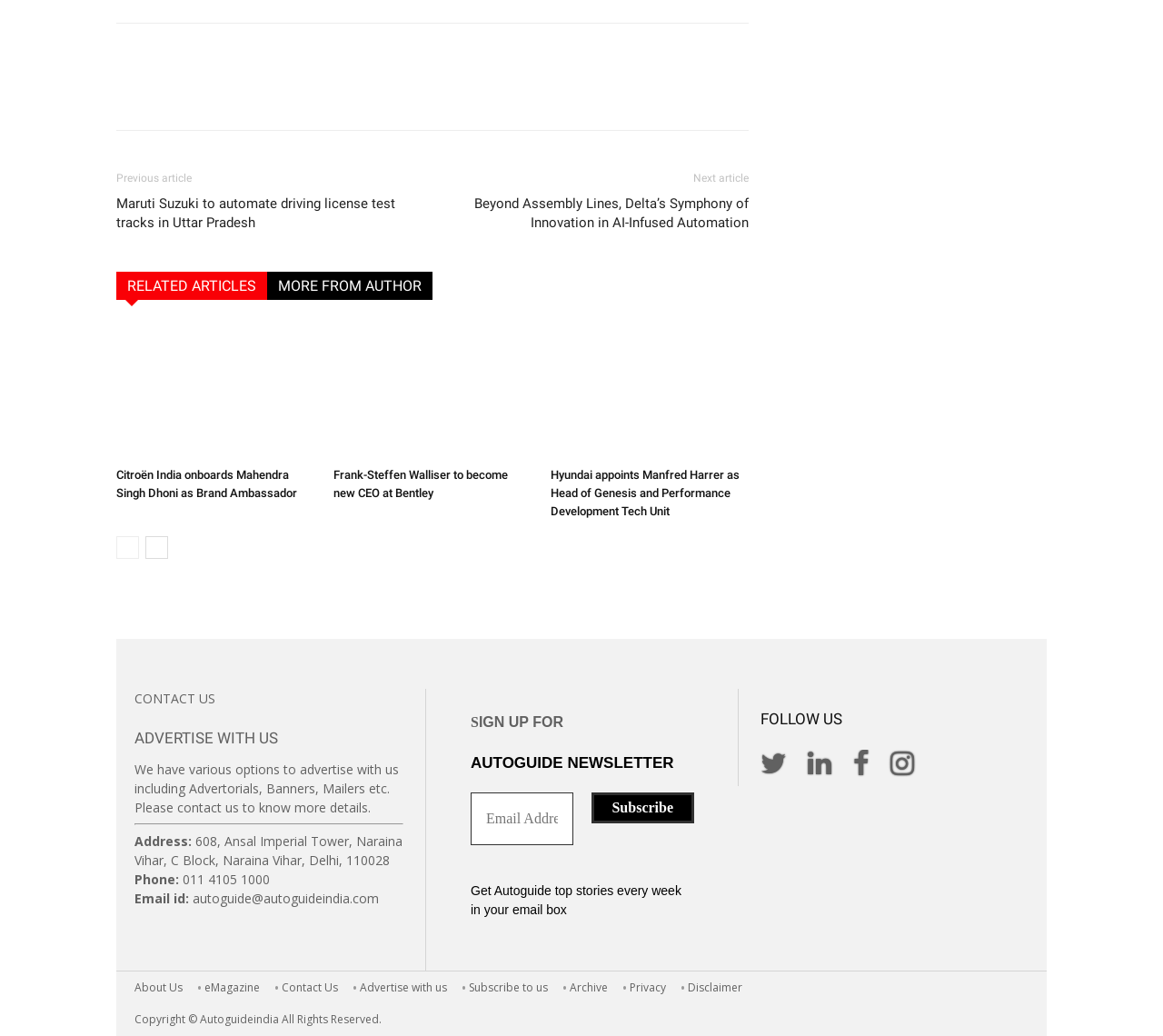What is the name of the brand that onboards Mahendra Singh Dhoni as Brand Ambassador?
Using the information from the image, give a concise answer in one word or a short phrase.

Citroën India